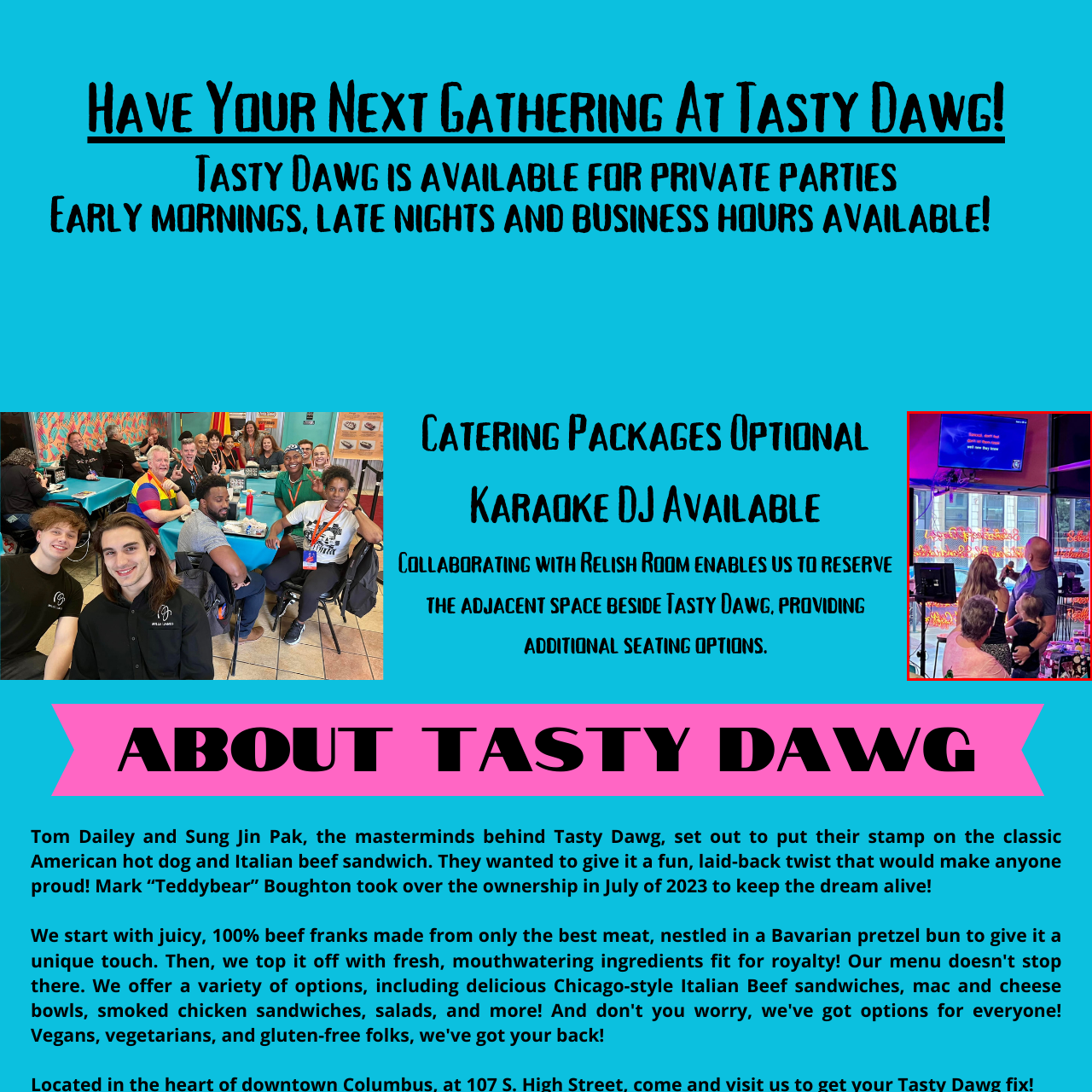What is the woman doing in the foreground?
Refer to the image highlighted by the red box and give a one-word or short-phrase answer reflecting what you see.

Participating in karaoke